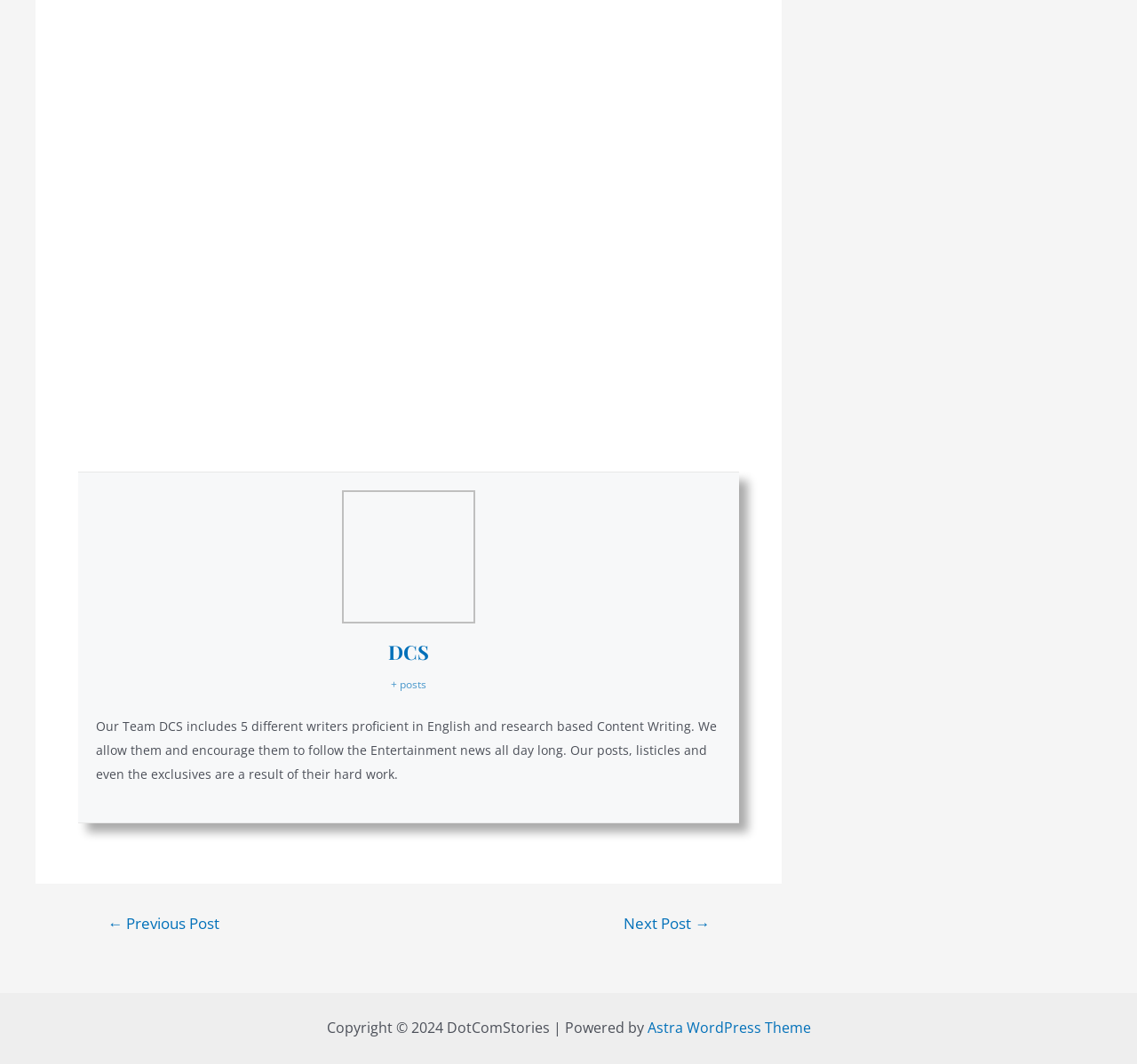What is the navigation option below the post?
Based on the image content, provide your answer in one word or a short phrase.

Posts